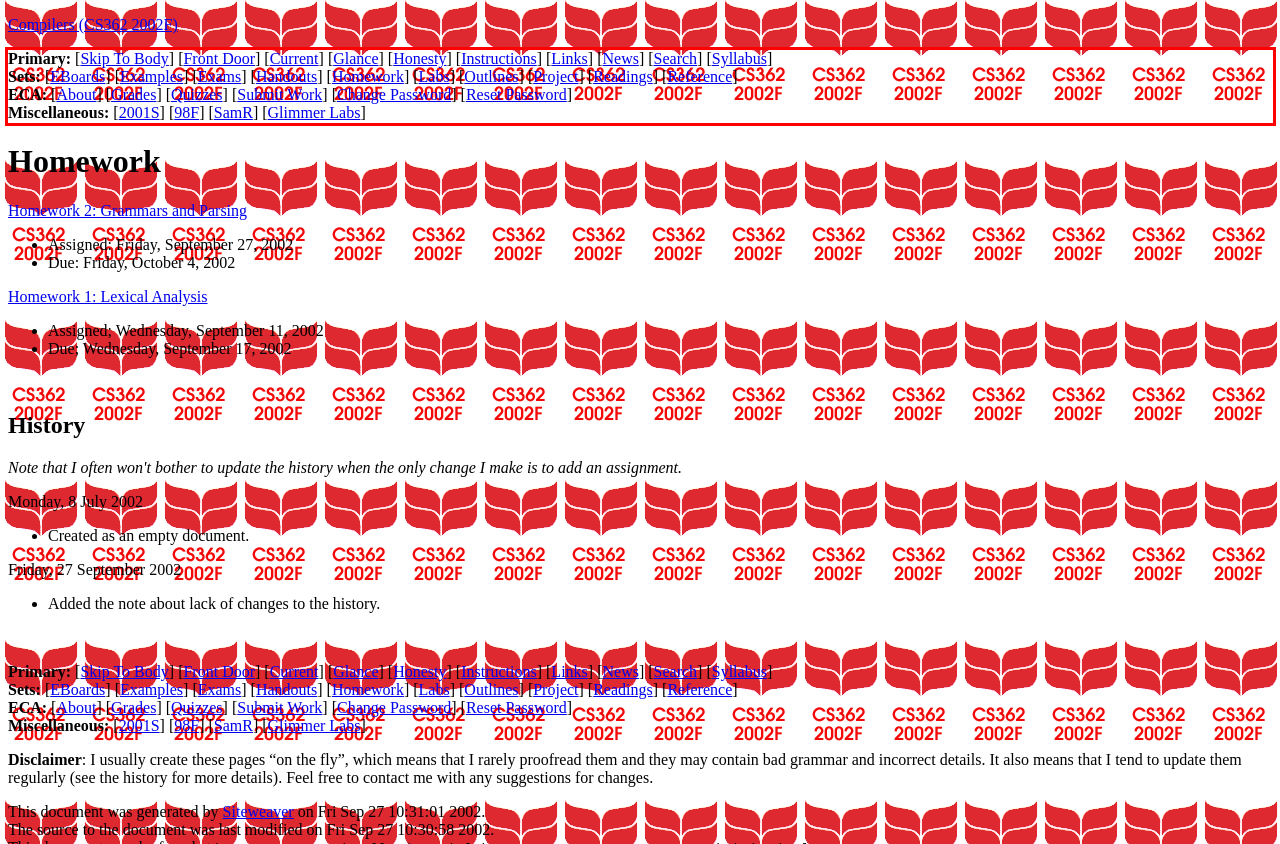You have a screenshot of a webpage with a red bounding box. Use OCR to generate the text contained within this red rectangle.

Primary: [Skip To Body] [Front Door] [Current] [Glance] [Honesty] [Instructions] [Links] [News] [Search] [Syllabus] Sets: [EBoards] [Examples] [Exams] [Handouts] [Homework] [Labs] [Outlines] [Project] [Readings] [Reference] ECA: [About] [Grades] [Quizzes] [Submit Work] [Change Password] [Reset Password] Miscellaneous: [2001S] [98F] [SamR] [Glimmer Labs]